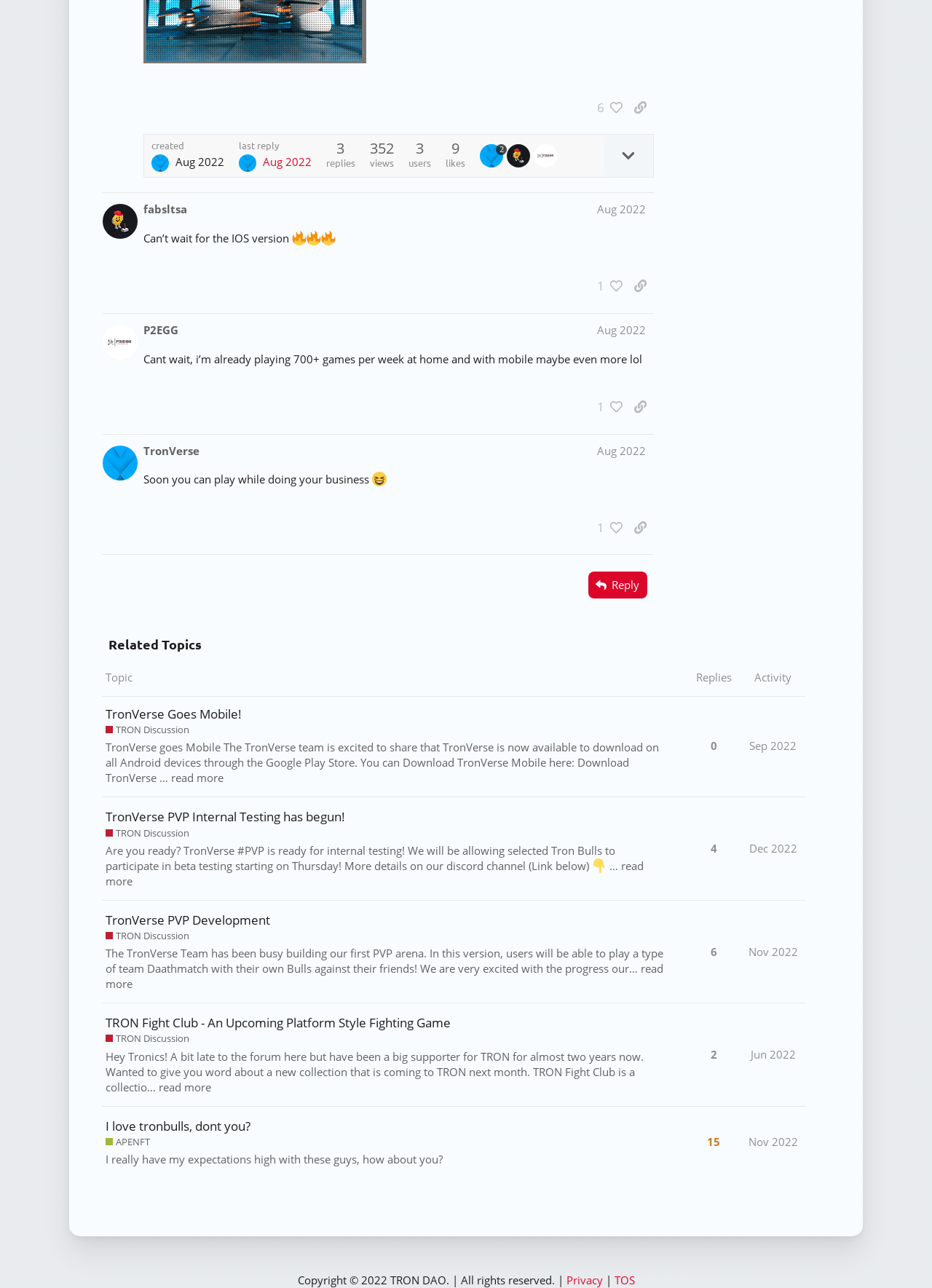Find the bounding box coordinates corresponding to the UI element with the description: "Nov 2022". The coordinates should be formatted as [left, top, right, bottom], with values as floats between 0 and 1.

[0.799, 0.872, 0.86, 0.901]